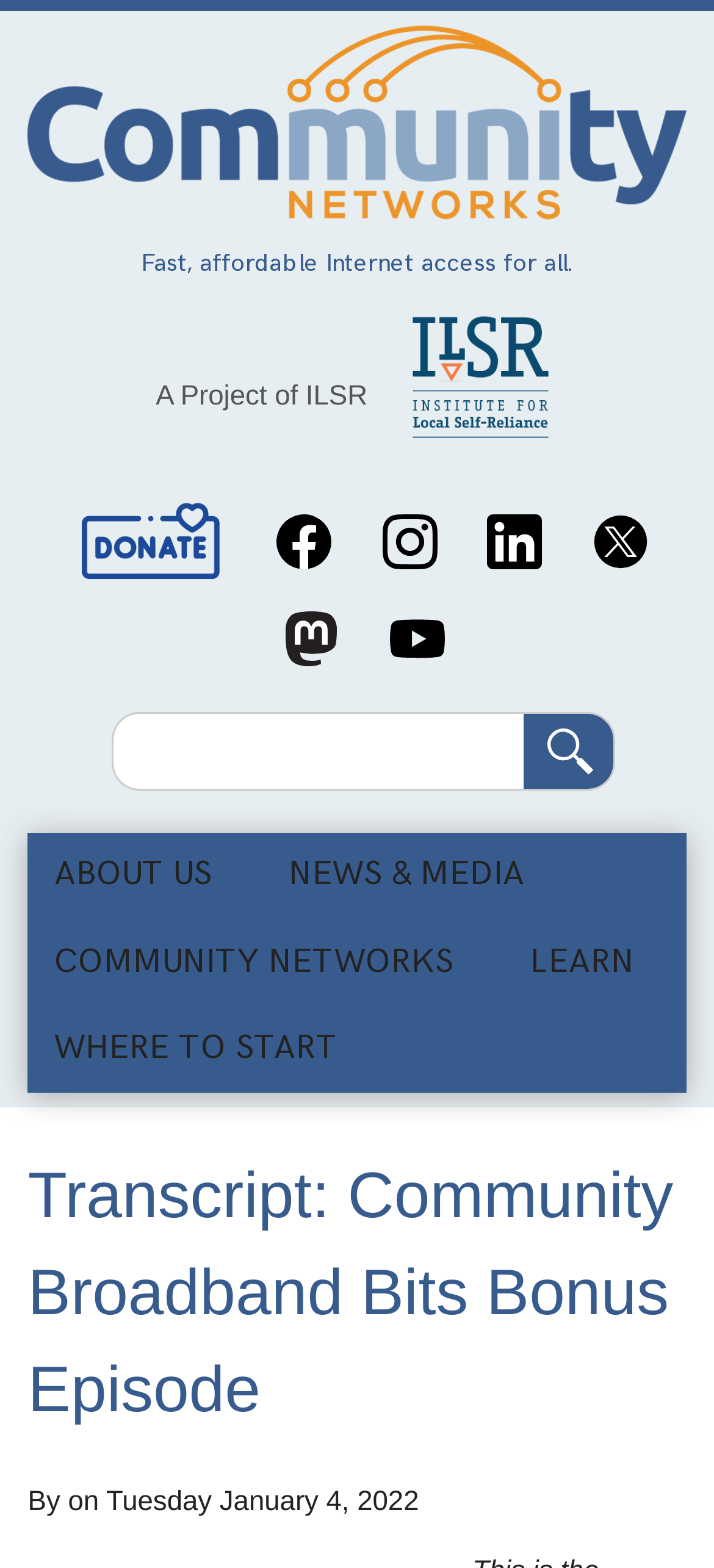Please predict the bounding box coordinates of the element's region where a click is necessary to complete the following instruction: "Visit the Facebook page". The coordinates should be represented by four float numbers between 0 and 1, i.e., [left, top, right, bottom].

[0.362, 0.316, 0.49, 0.374]